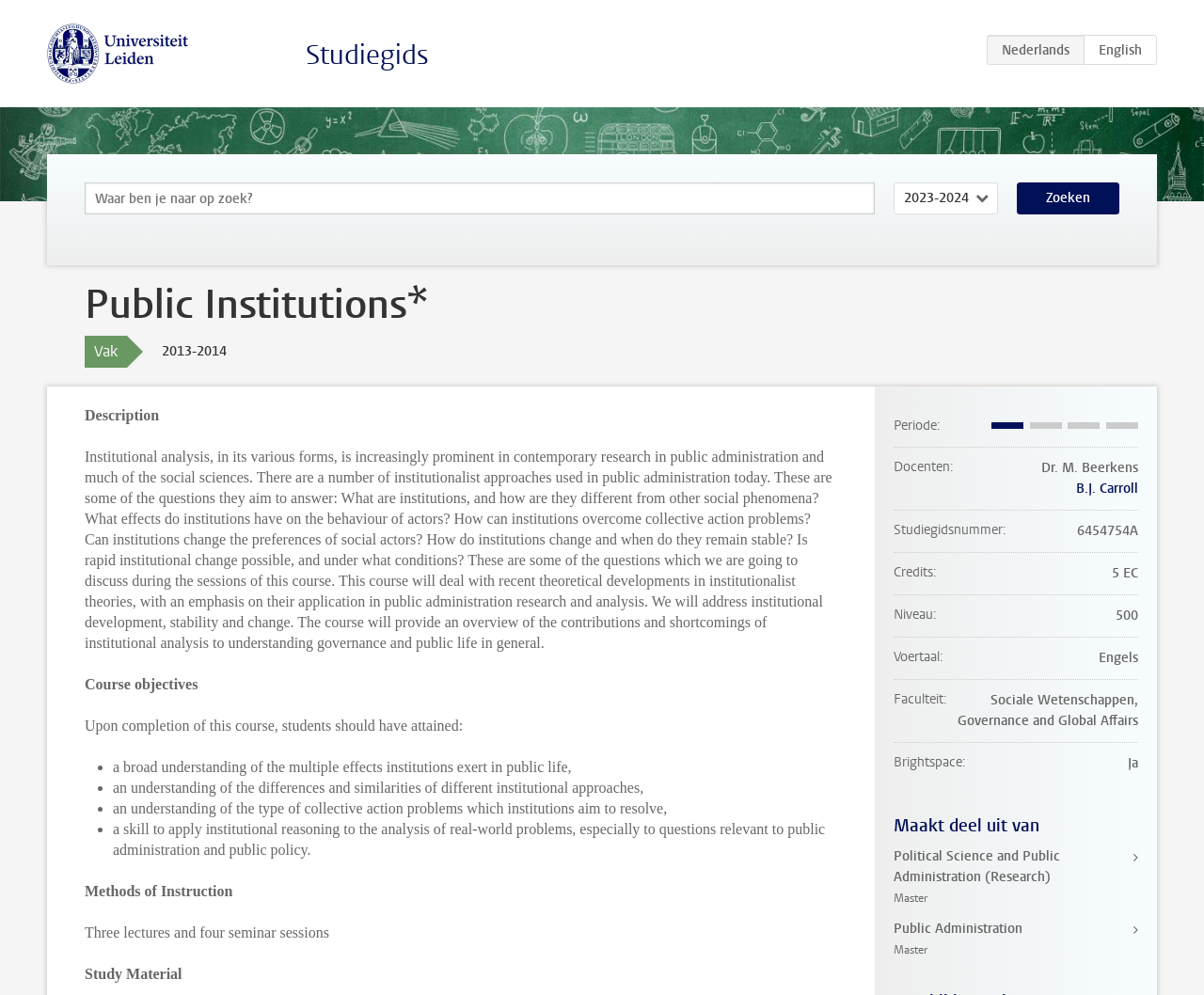What is the course title?
Using the information presented in the image, please offer a detailed response to the question.

The course title is 'Public Institutions*' which is mentioned in the heading of the webpage.